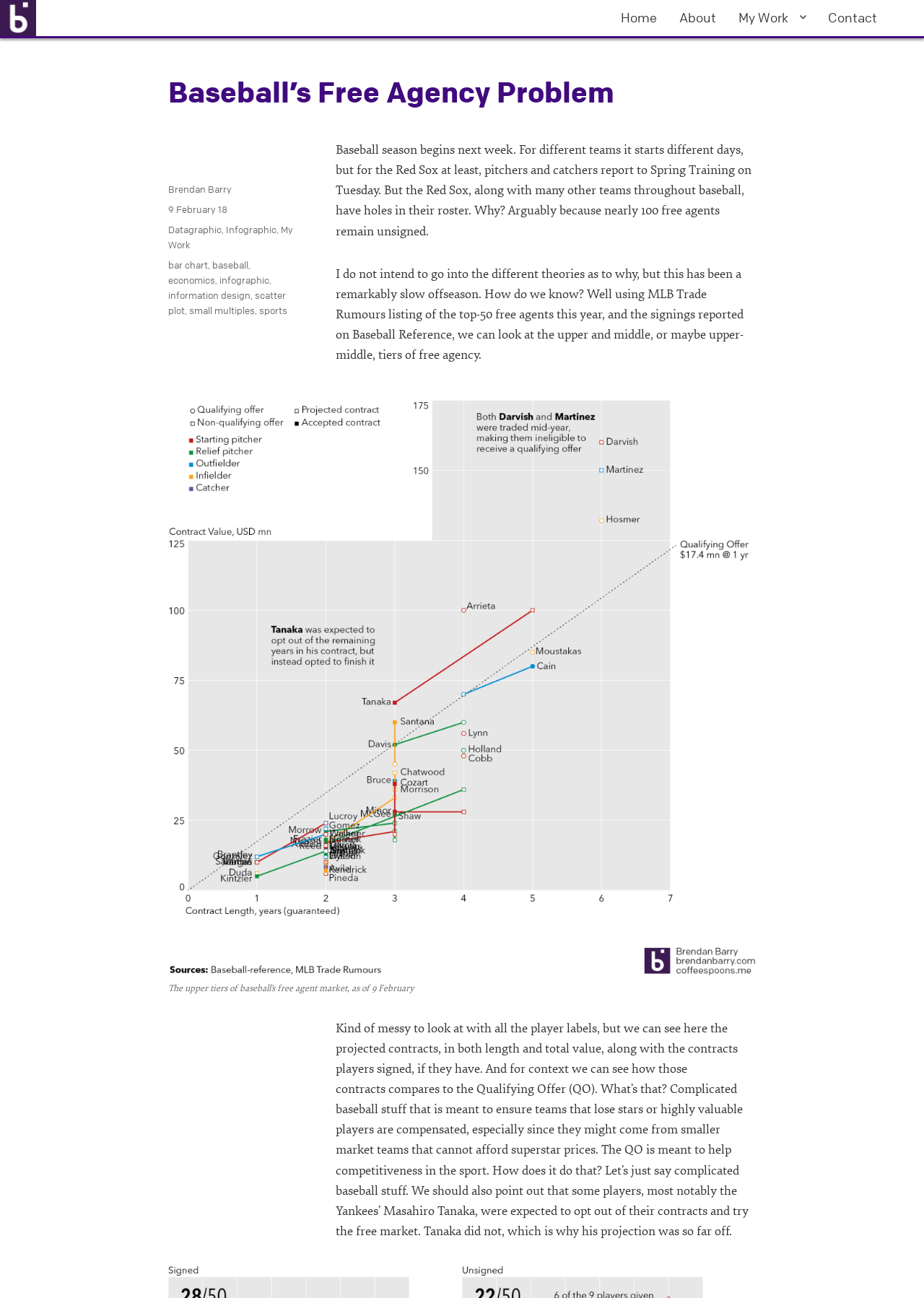Identify the bounding box coordinates of the region that should be clicked to execute the following instruction: "Check the 'Contact' link".

[0.884, 0.001, 0.961, 0.027]